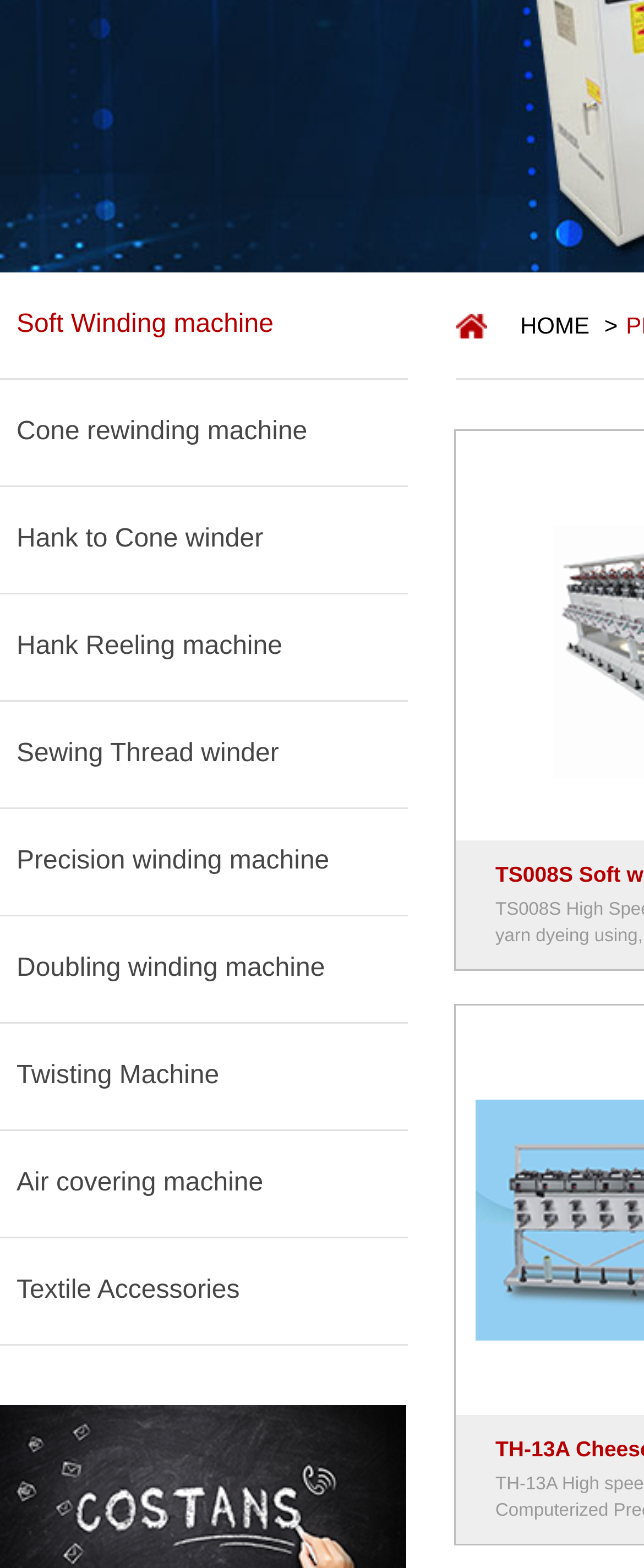Identify and provide the bounding box for the element described by: "HOME".

[0.795, 0.199, 0.928, 0.216]